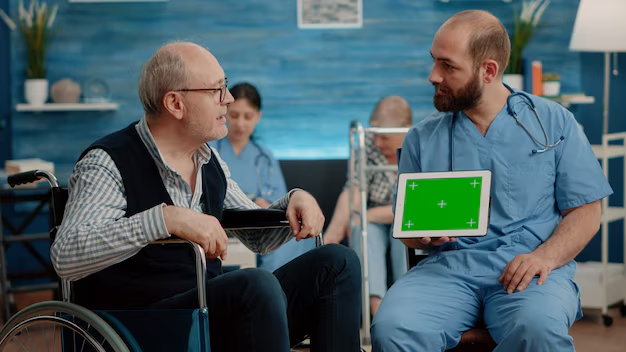What is the purpose of the tablet shown?
Please ensure your answer is as detailed and informative as possible.

The tablet features a green screen, which suggests that it is being used to display digital content or applications tailored to the patient's needs, potentially to support their care and rehabilitation.